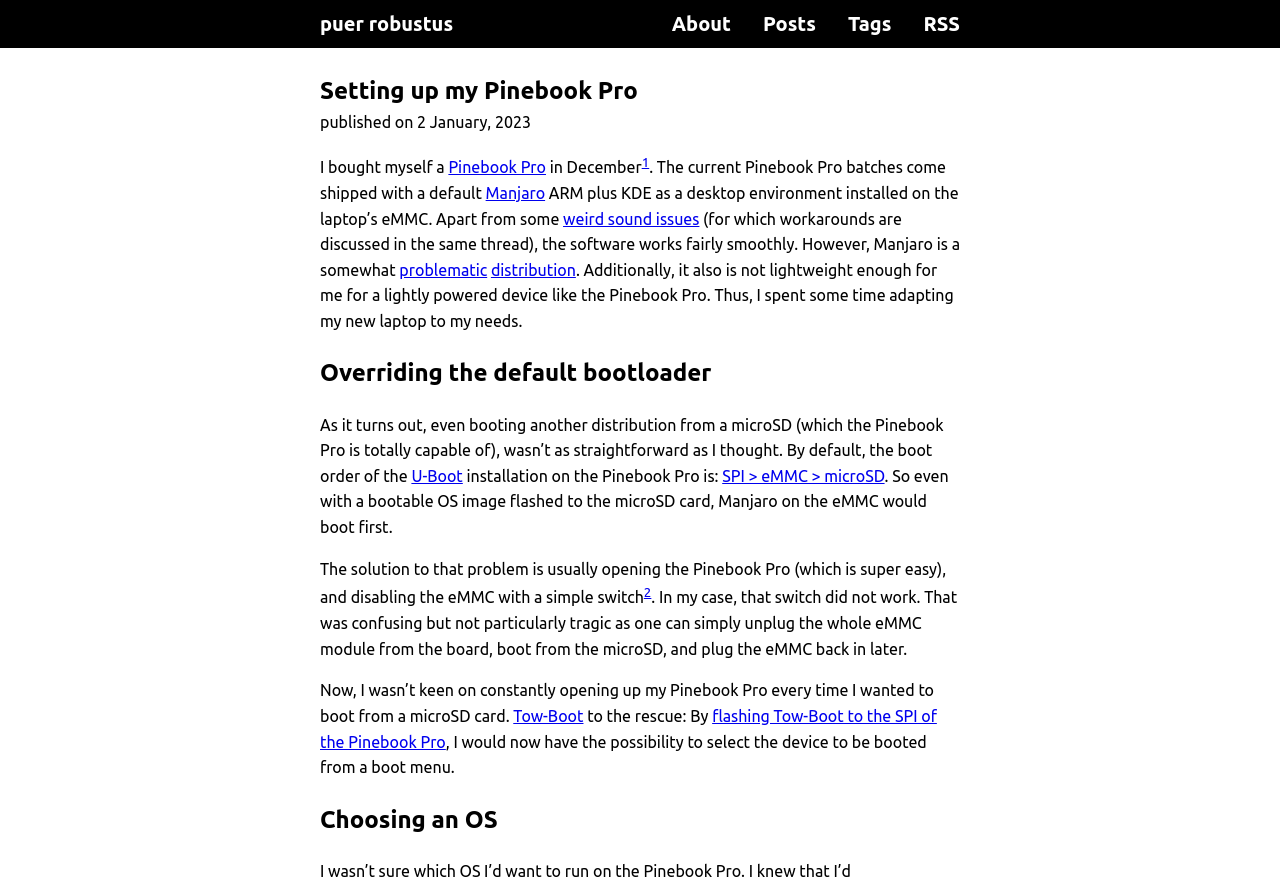What is the author's new laptop?
Utilize the information in the image to give a detailed answer to the question.

The author mentions in the text 'I bought myself a Pinebook Pro in December' which indicates that the author's new laptop is a Pinebook Pro.